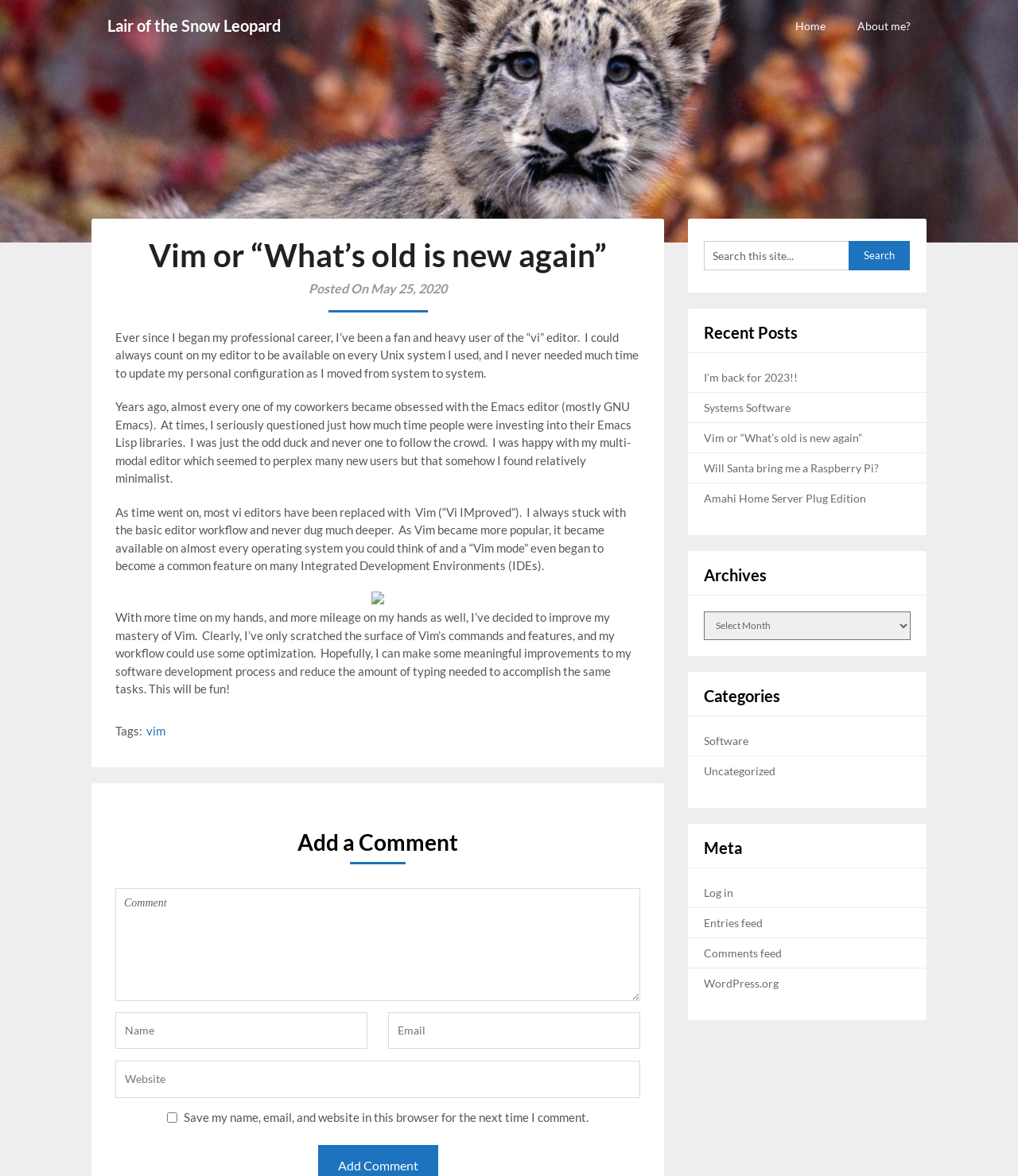Please identify the bounding box coordinates of the clickable element to fulfill the following instruction: "Click the 'Vim' tag". The coordinates should be four float numbers between 0 and 1, i.e., [left, top, right, bottom].

[0.144, 0.615, 0.162, 0.627]